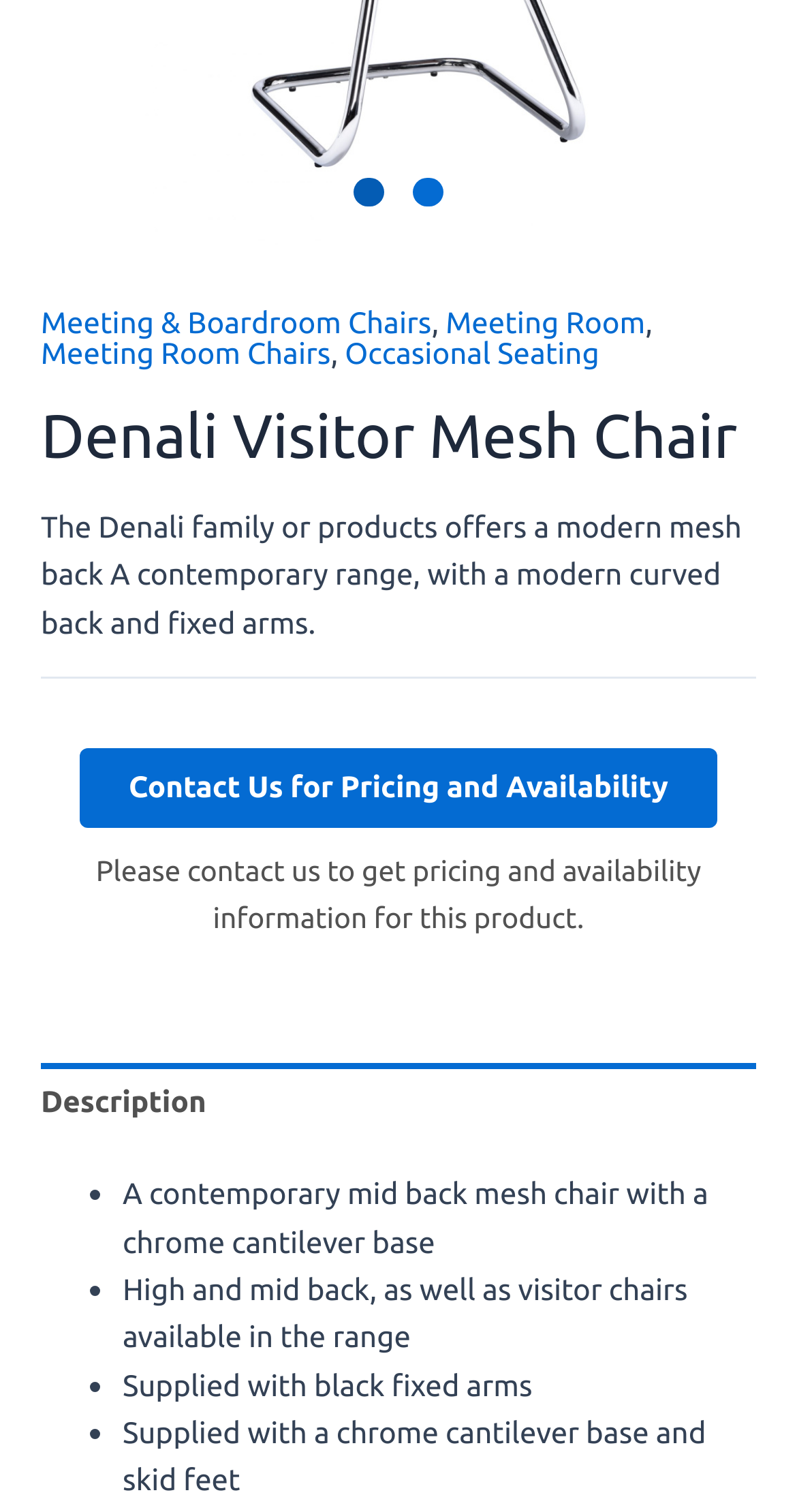Identify the bounding box for the described UI element: "Meeting & Boardroom Chairs".

[0.051, 0.202, 0.541, 0.225]